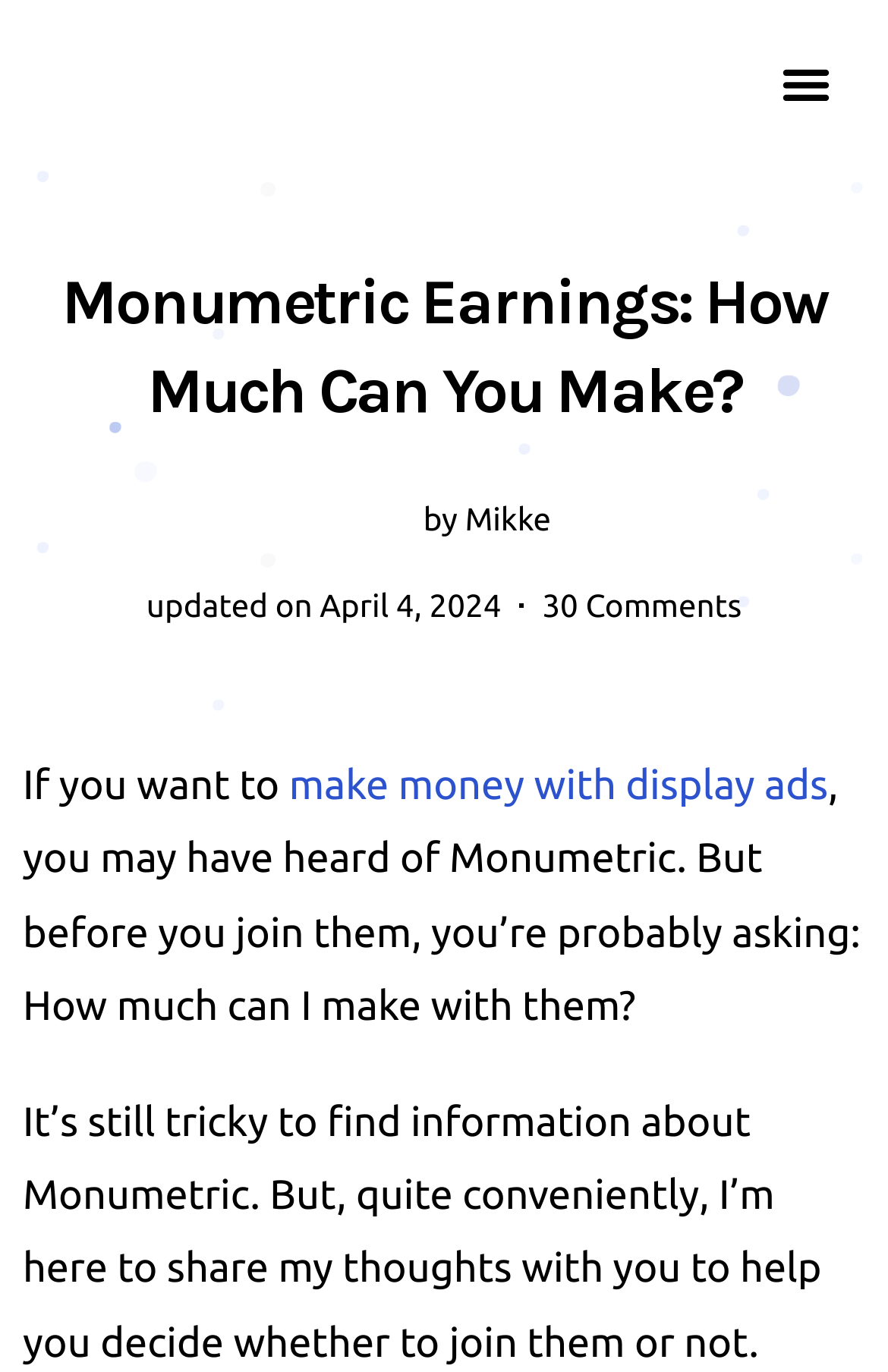What is the topic of the article?
Answer the question with a thorough and detailed explanation.

I found the answer by looking at the main heading 'Monumetric Earnings: How Much Can You Make?' which is located at the top of the webpage.